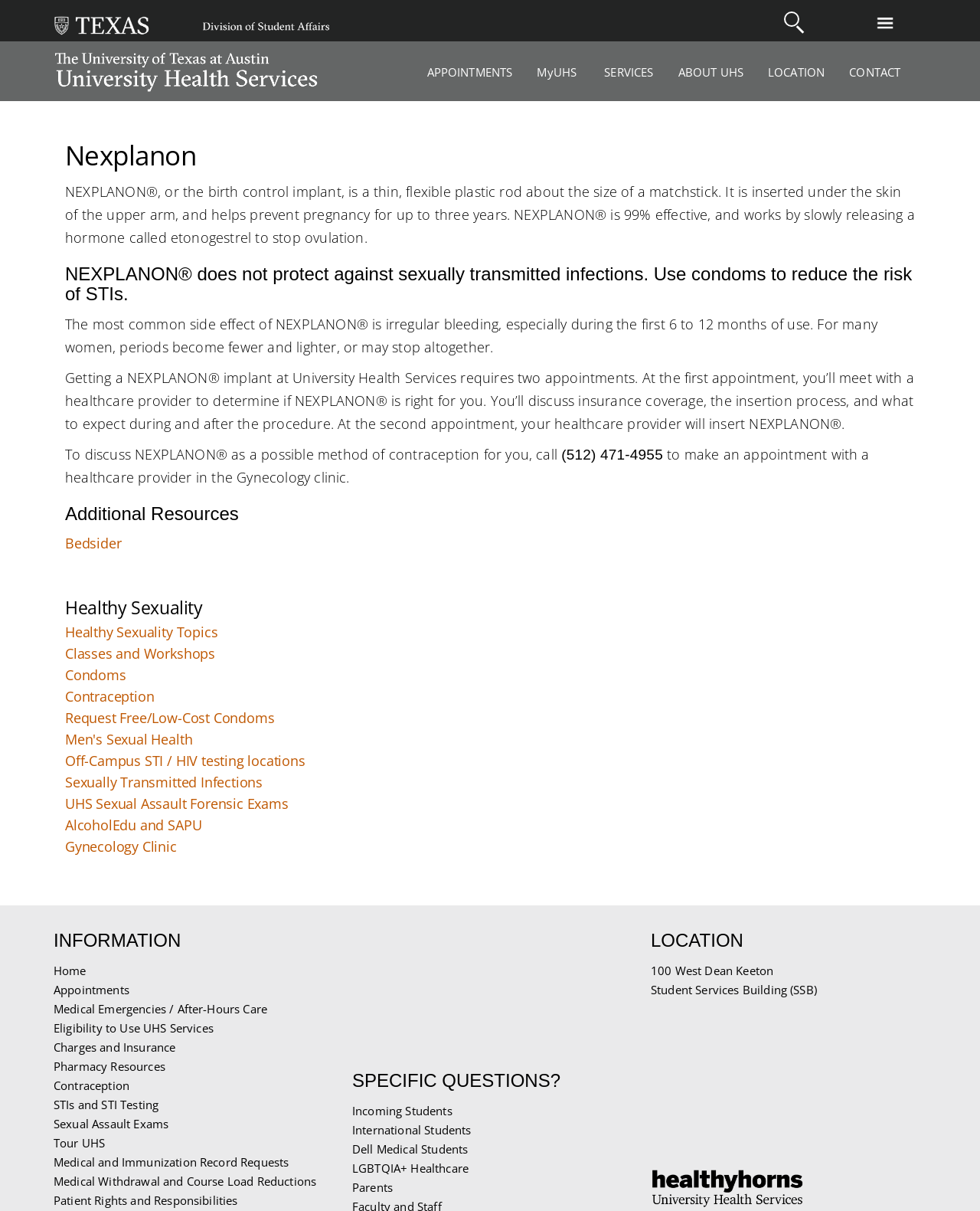Specify the bounding box coordinates of the area to click in order to follow the given instruction: "Get information about contraception."

[0.066, 0.567, 0.157, 0.583]